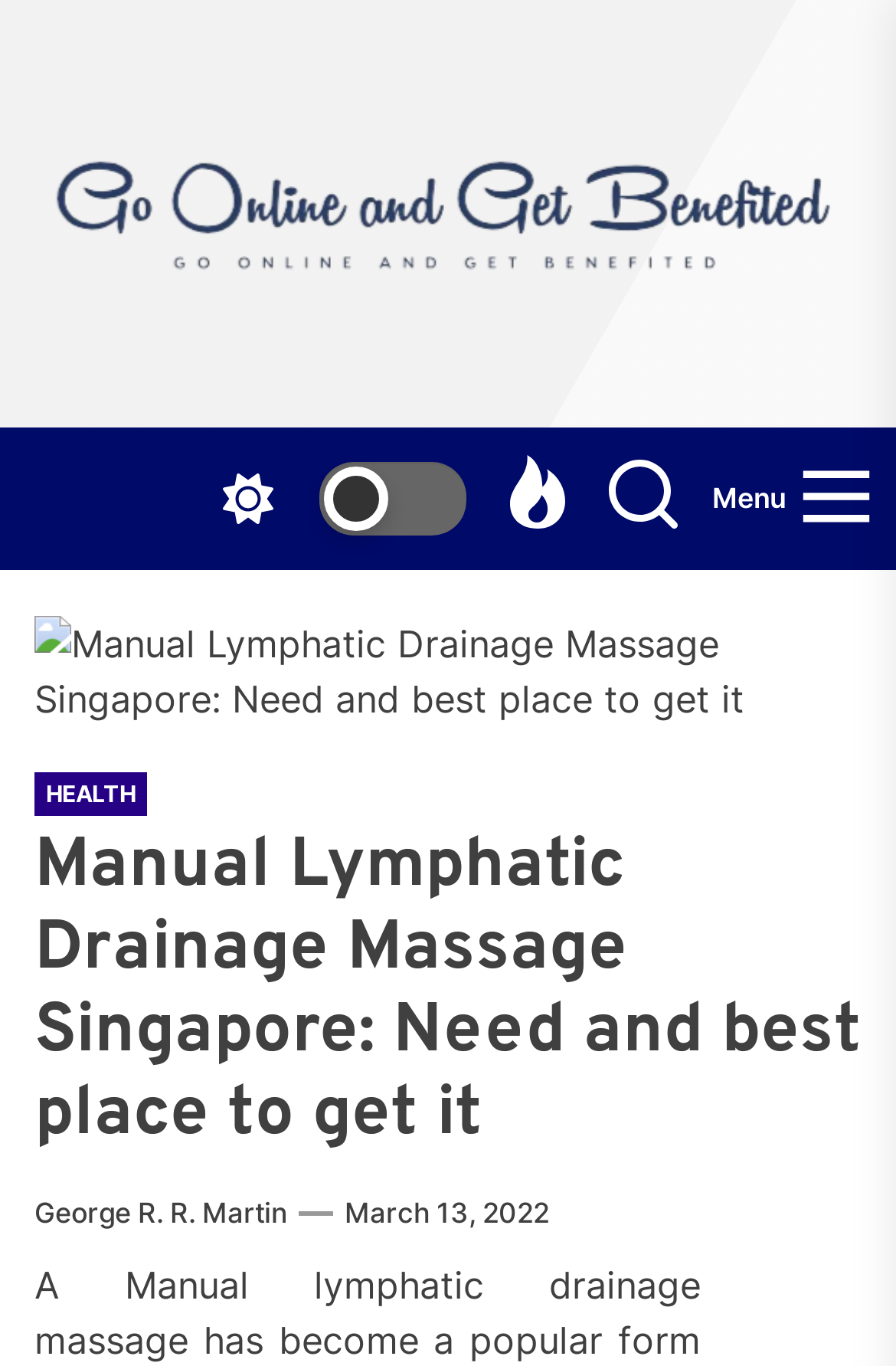Show the bounding box coordinates for the HTML element as described: "Menu".

[0.795, 0.333, 0.974, 0.397]